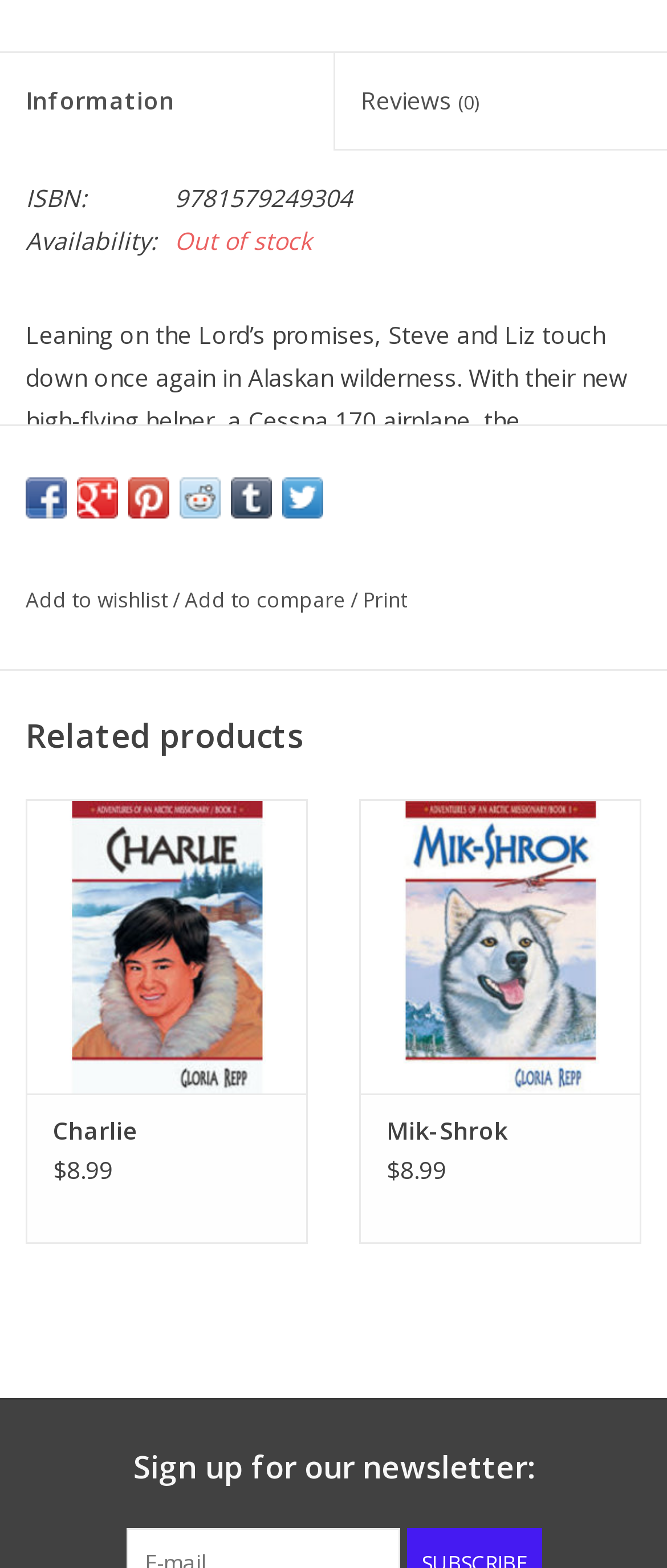Predict the bounding box coordinates for the UI element described as: "Information". The coordinates should be four float numbers between 0 and 1, presented as [left, top, right, bottom].

[0.0, 0.034, 0.5, 0.096]